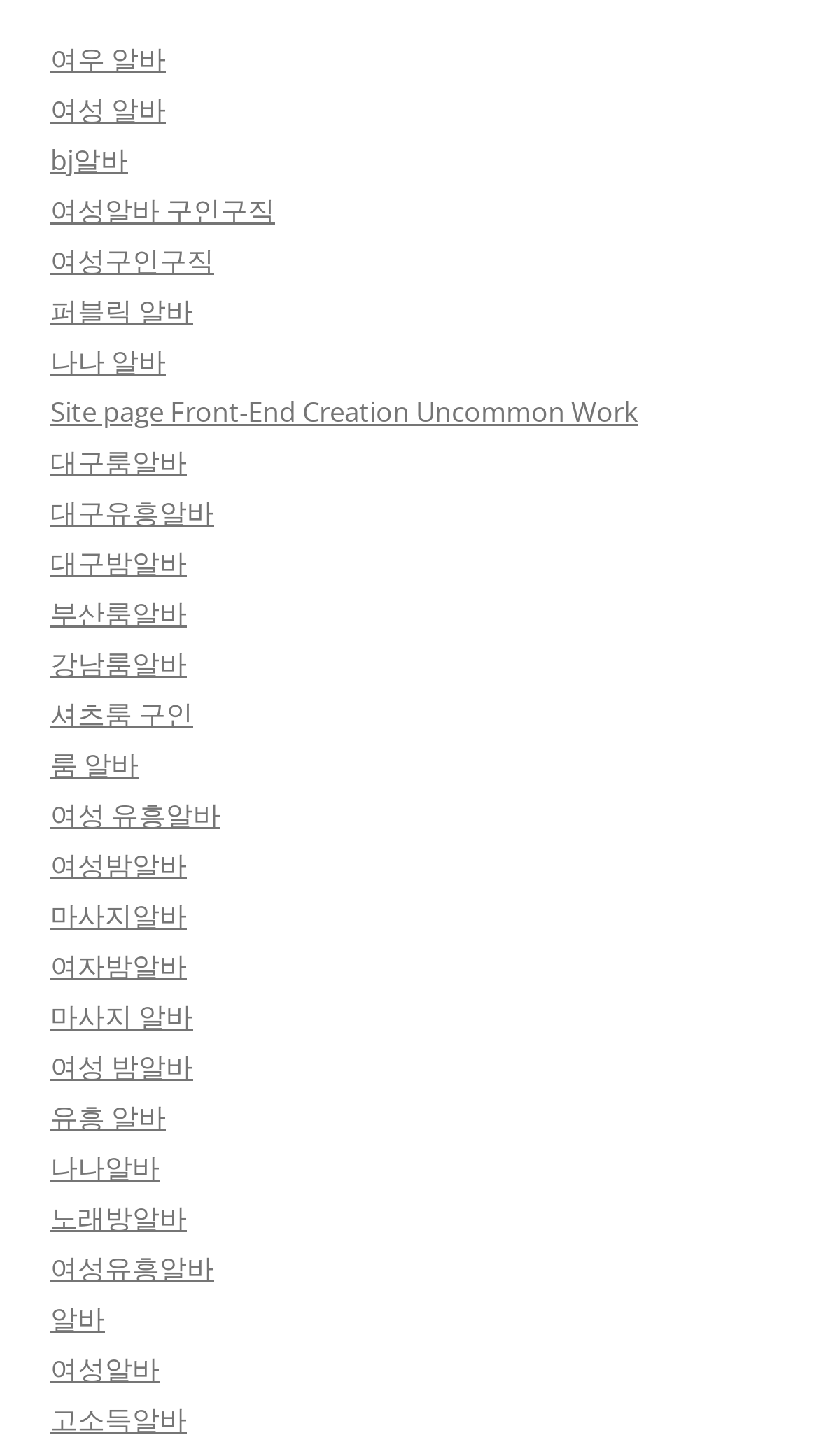Please determine the bounding box coordinates of the element's region to click for the following instruction: "Click 여우 알바 link".

[0.062, 0.027, 0.203, 0.053]